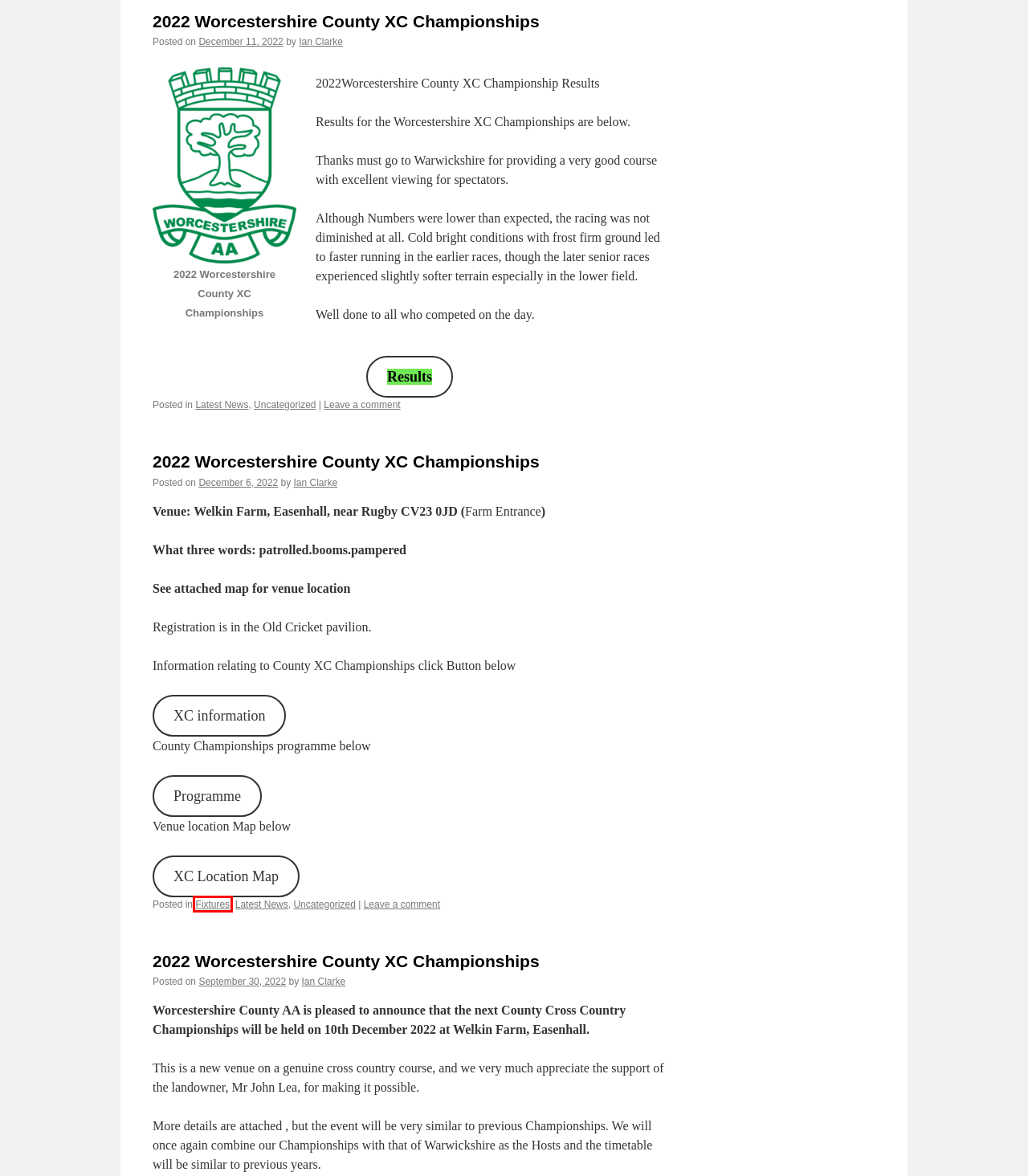Given a screenshot of a webpage with a red bounding box highlighting a UI element, choose the description that best corresponds to the new webpage after clicking the element within the red bounding box. Here are your options:
A. Blog Tool, Publishing Platform, and CMS – WordPress.org
B. Entry4Sports – Online Entries and Event Management
C. Worcestershire T&F Championships 2024 Timetable | Worcestershire Athletic Association
D. 2022 Worcestershire County T&F Championships Results | Worcestershire Athletic Association
E. Fixtures | Worcestershire Athletic Association
F. admin | Worcestershire Athletic Association
G. H & W County  Sportshall Championships 12th February 2023 | Worcestershire Athletic Association
H. 2023 Worcestershire County XC Championships | Worcestershire Athletic Association

E